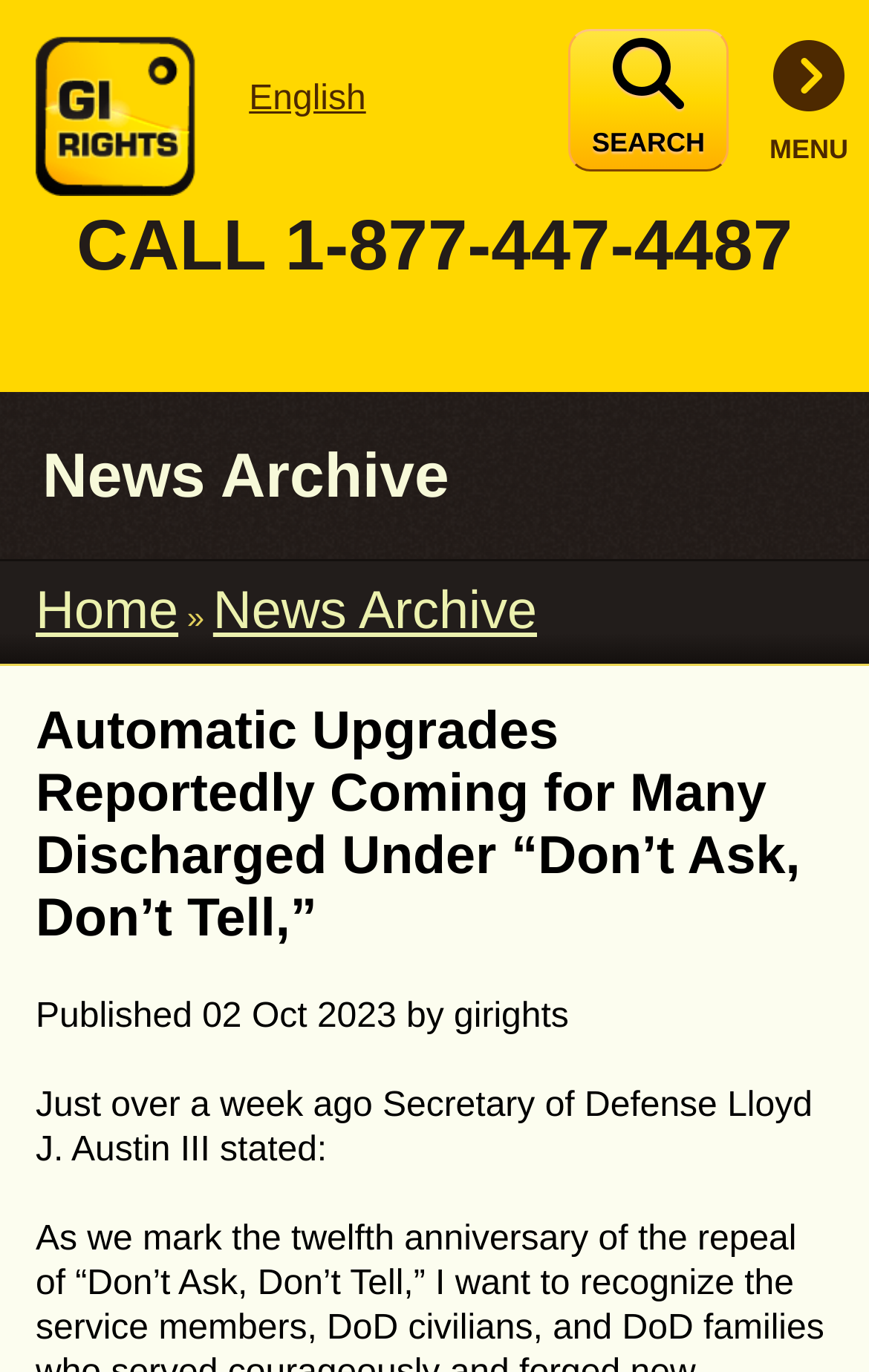Analyze the image and deliver a detailed answer to the question: What is the hotline number?

I found the hotline number by looking at the static text element that says 'CALL 1-877-447-4487' which is located within a group element.